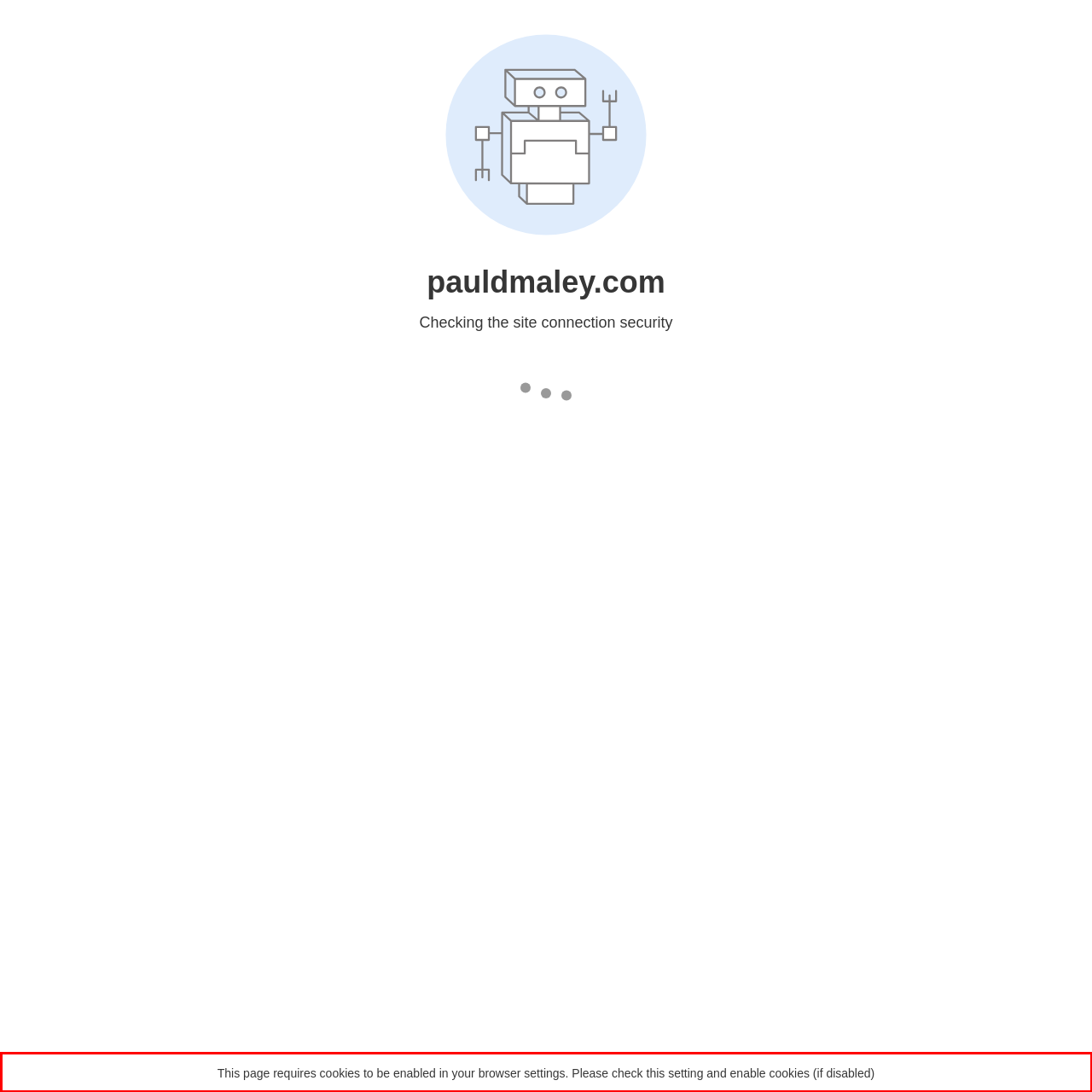You have a screenshot with a red rectangle around a UI element. Recognize and extract the text within this red bounding box using OCR.

This page requires cookies to be enabled in your browser settings. Please check this setting and enable cookies (if disabled)